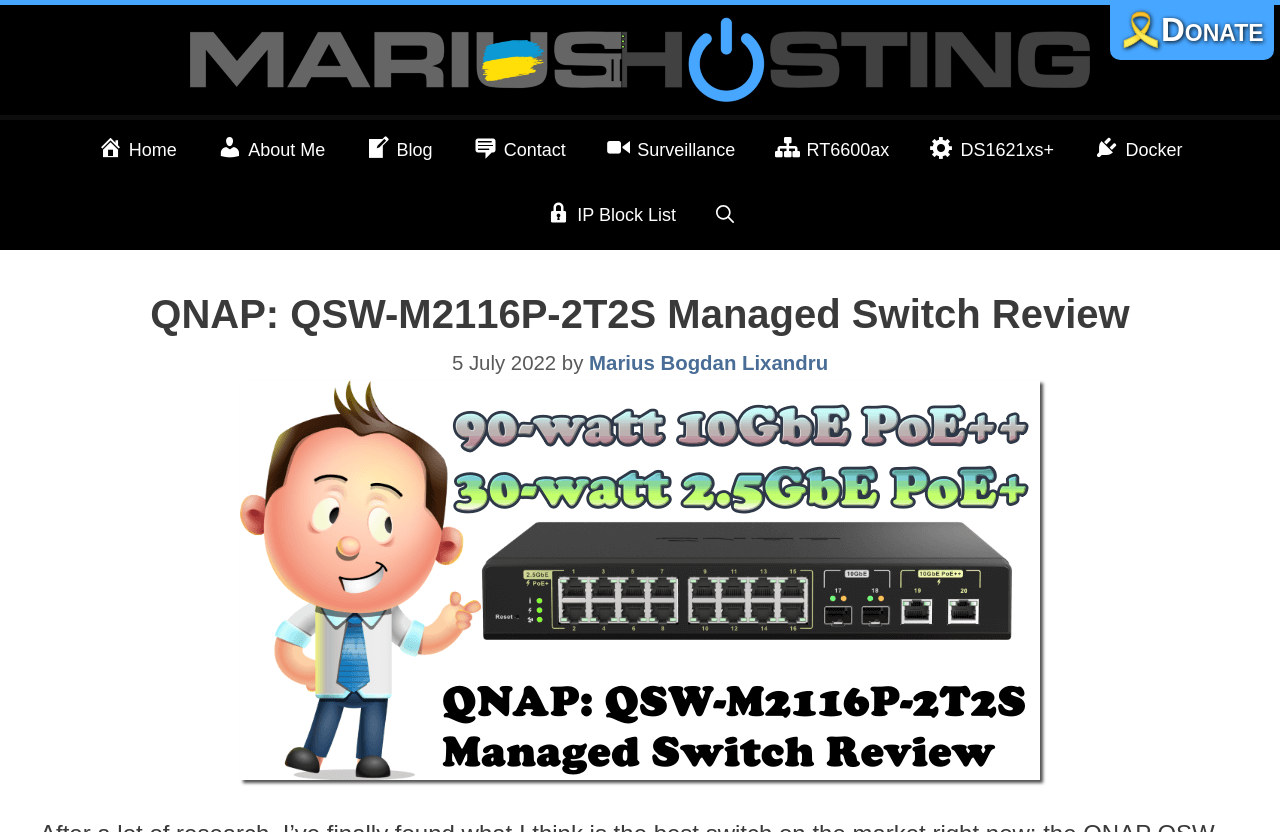What is the name of the author of the review?
Respond to the question with a single word or phrase according to the image.

Marius Bogdan Lixandru